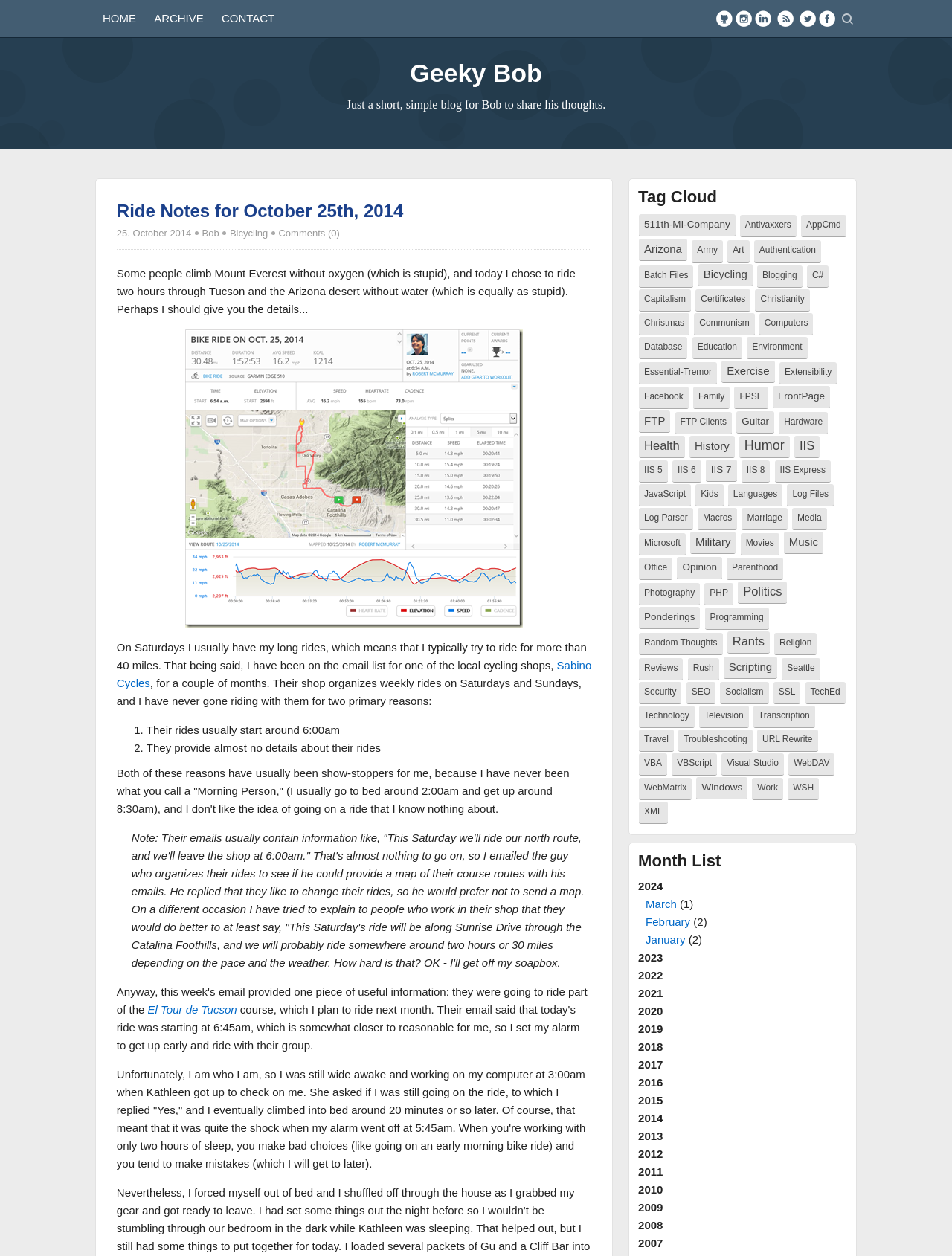Identify the bounding box coordinates of the section that should be clicked to achieve the task described: "View the 'Tag Cloud'".

[0.67, 0.15, 0.89, 0.164]